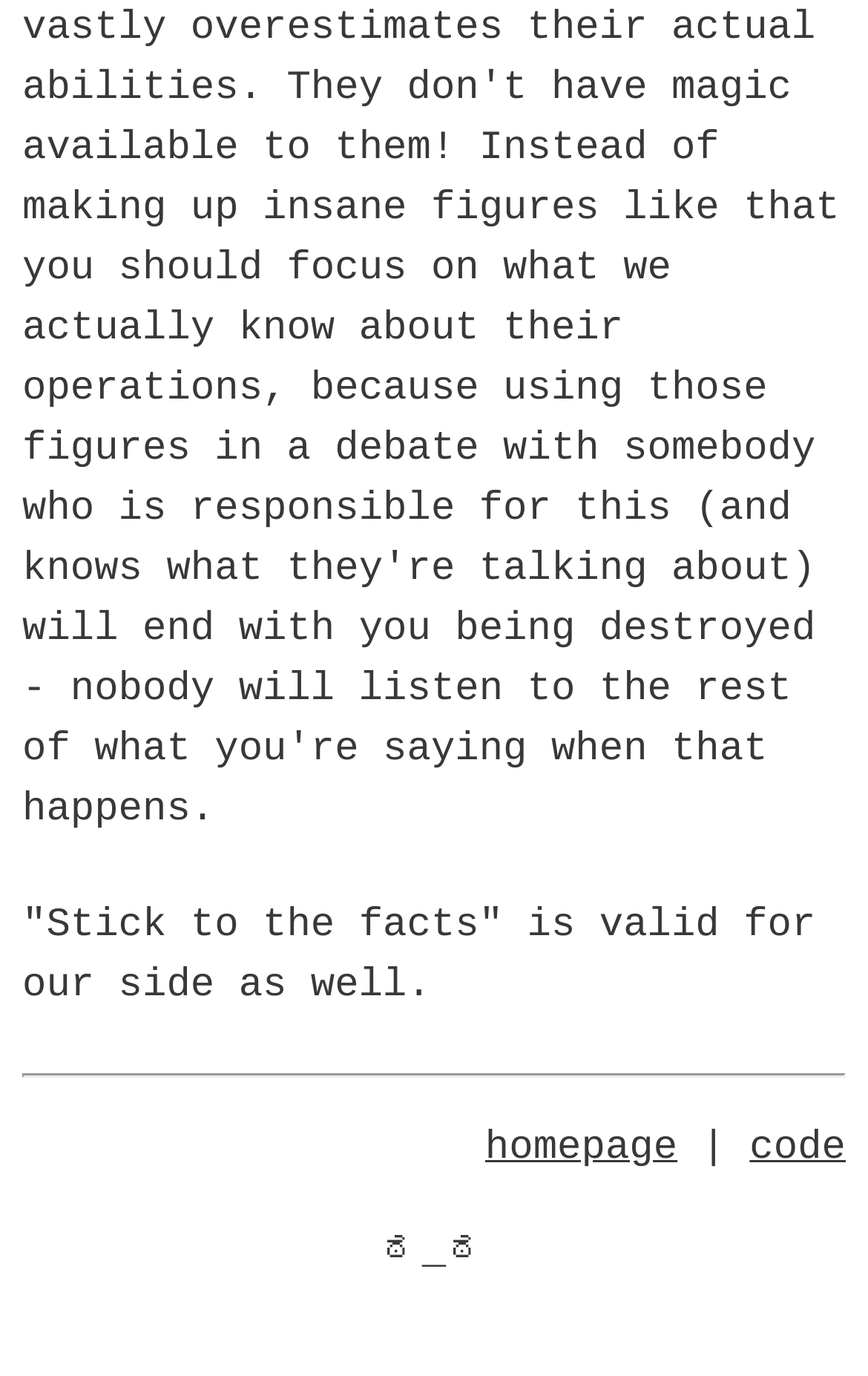Using the webpage screenshot, locate the HTML element that fits the following description and provide its bounding box: "10 festivals of Gujarat".

None